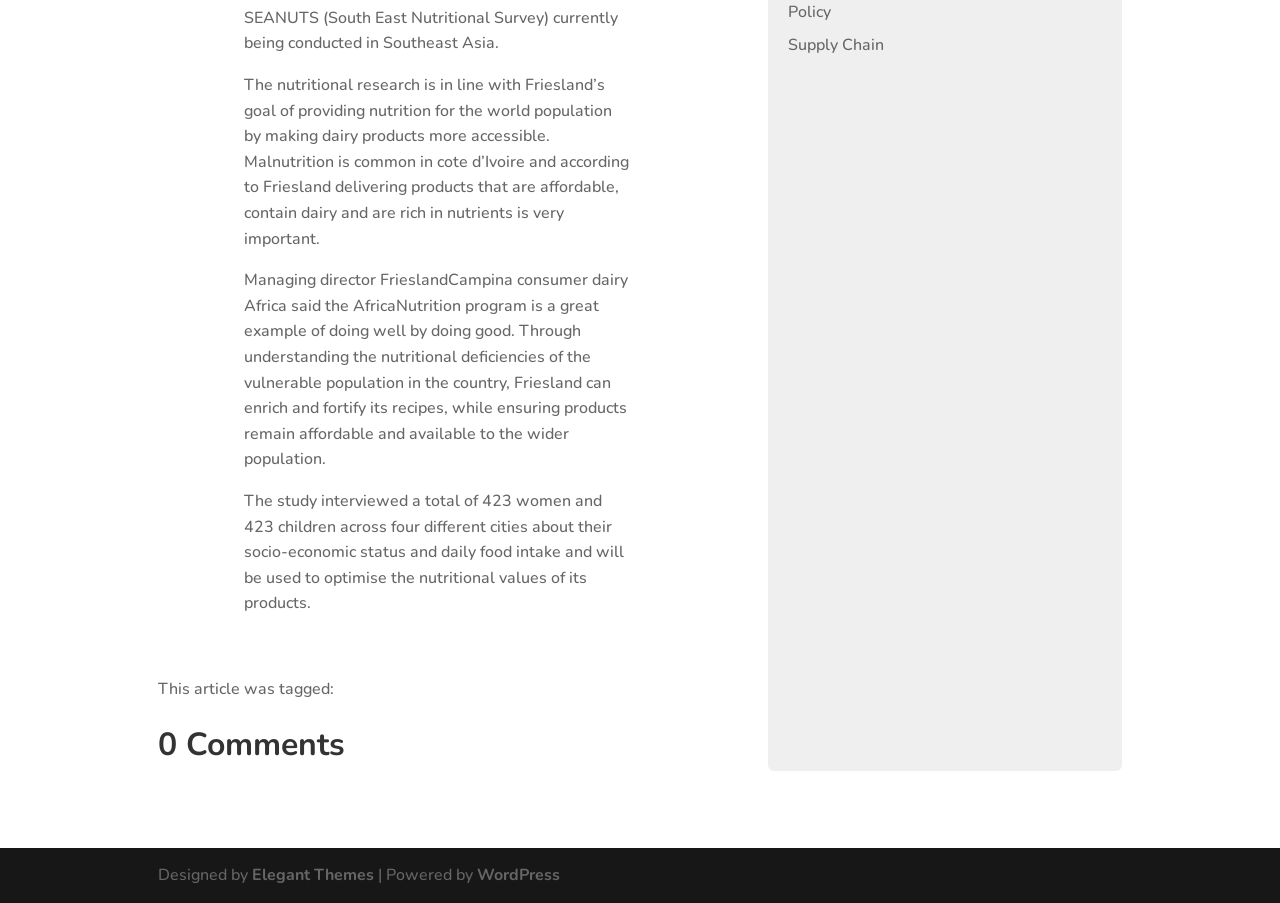Determine the bounding box for the described UI element: "Supply Chain".

[0.616, 0.038, 0.691, 0.062]